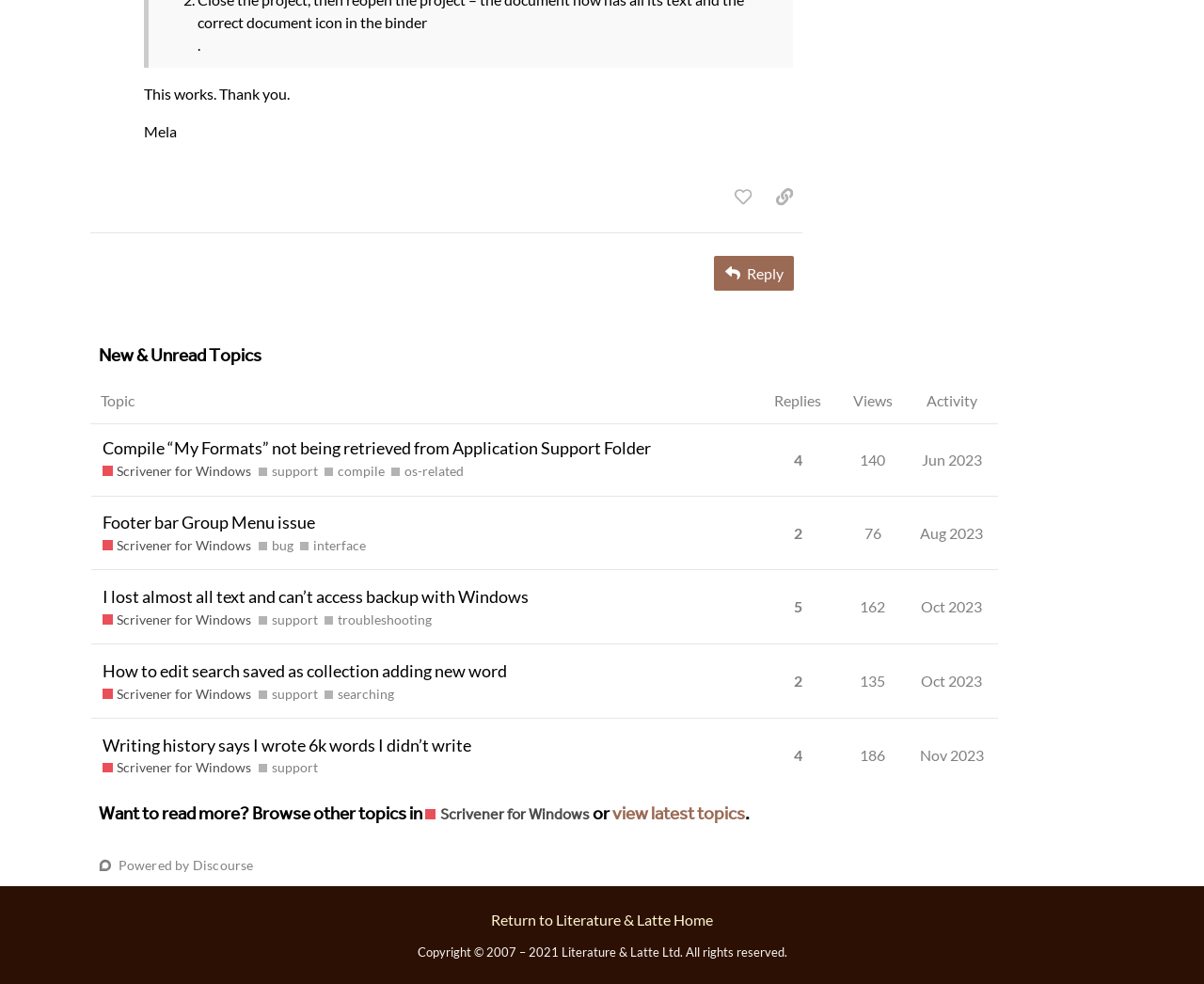Identify the bounding box coordinates for the element you need to click to achieve the following task: "go to page 'New & Unread Topics'". Provide the bounding box coordinates as four float numbers between 0 and 1, in the form [left, top, right, bottom].

[0.075, 0.349, 0.829, 0.376]